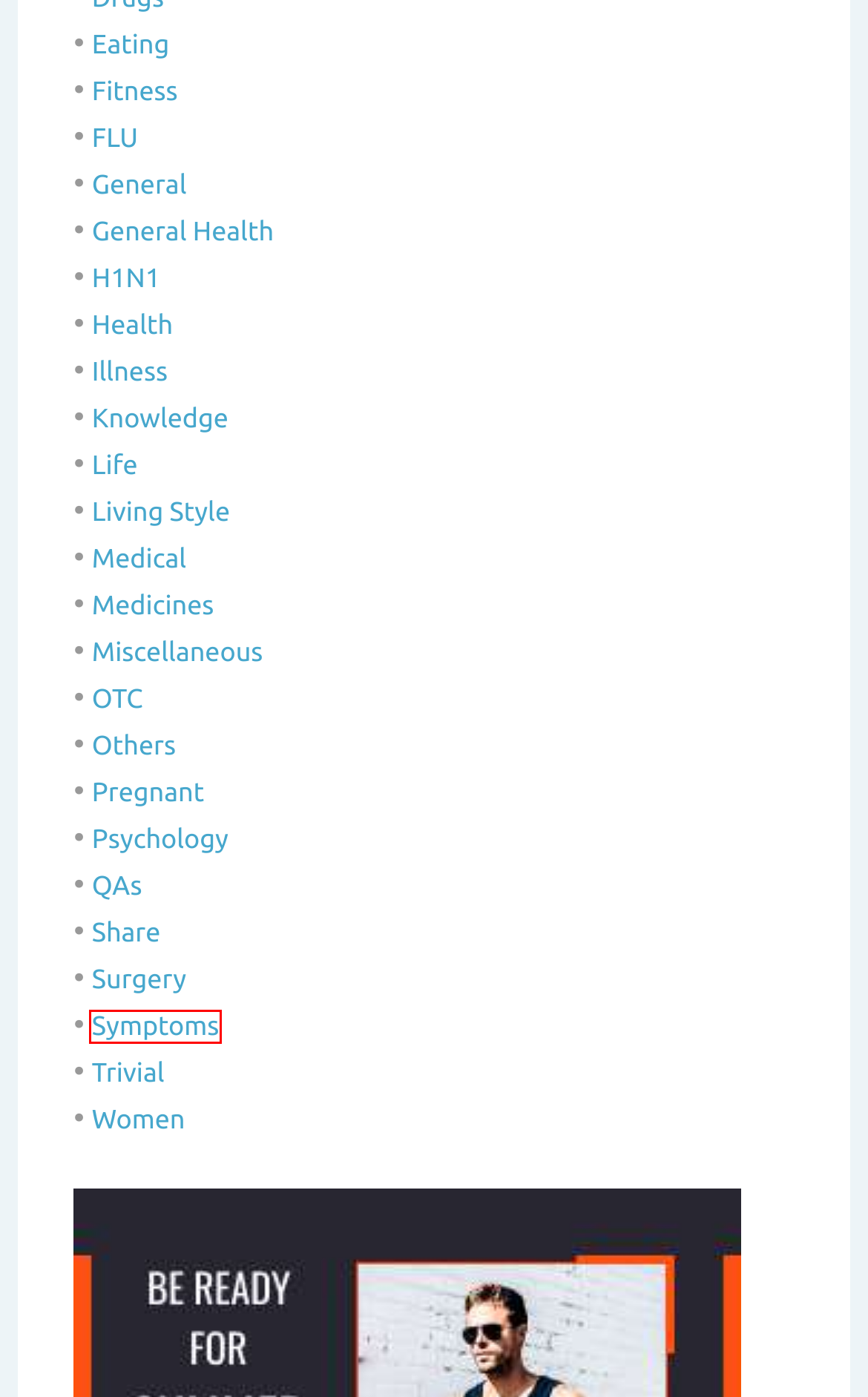A screenshot of a webpage is provided, featuring a red bounding box around a specific UI element. Identify the webpage description that most accurately reflects the new webpage after interacting with the selected element. Here are the candidates:
A. Symptoms Archives - The Medical Questions
B. H1N1 Archives - The Medical Questions
C. QAs Archives - The Medical Questions
D. Women Archives - The Medical Questions
E. Illness Archives - The Medical Questions
F. General Health Archives - The Medical Questions
G. Medical Archives - The Medical Questions
H. Trivial Archives - The Medical Questions

A